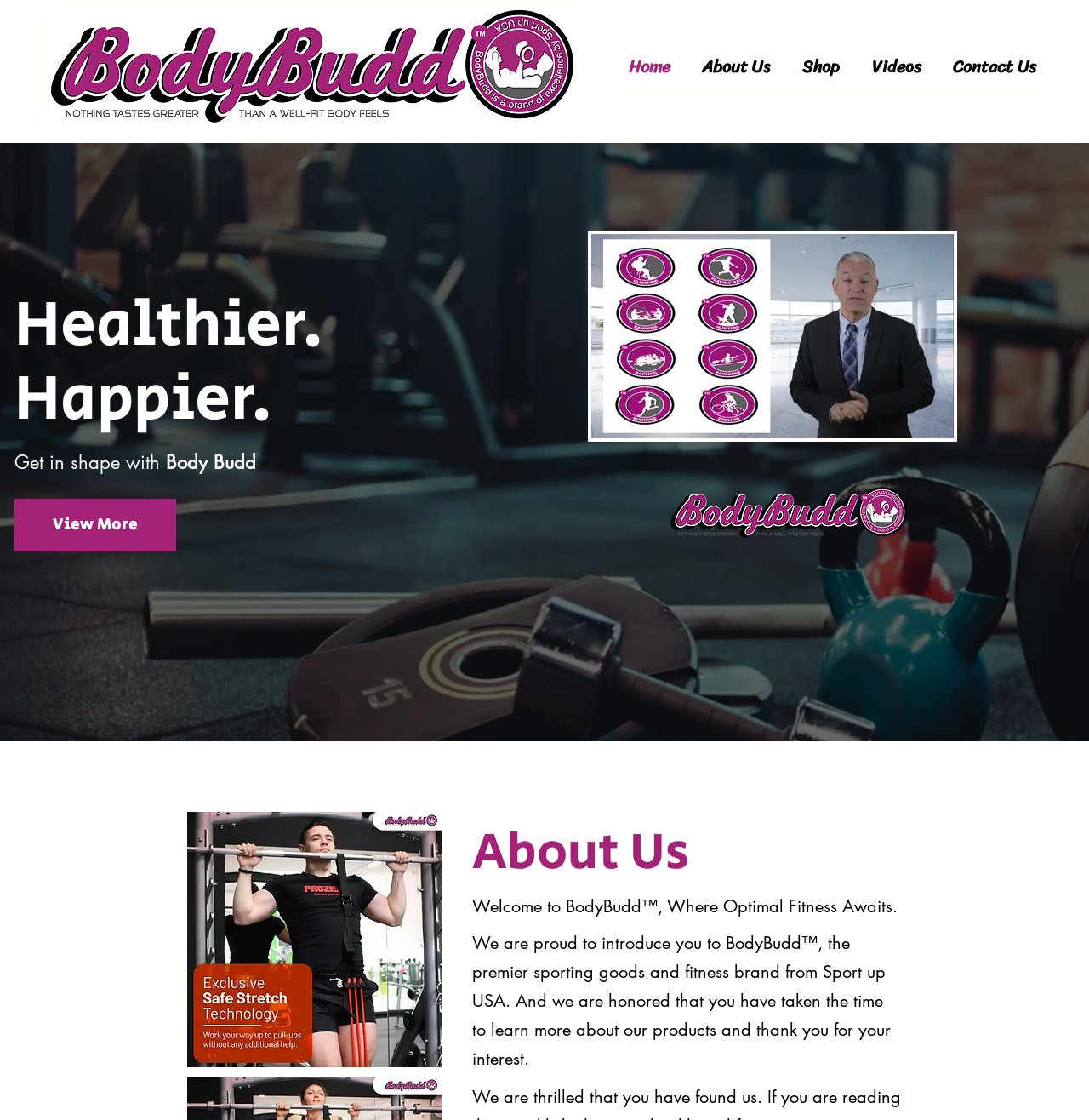Offer a meticulous description of the webpage's structure and content.

The webpage is about BodyBudd, a high-performance fitness goods brand. At the top left, there is a logo image, "New Brochure12 LOGO.png". To the right of the logo, there is a navigation menu with five links: "Home", "About Us", "Shop", "Videos", and "Contact Us". 

Below the navigation menu, there are two headings, "Healthier. Happier." and "Get in shape with Body Budd", which are positioned side by side. Under these headings, there is a "View More" link. 

On the right side of the page, there is a video player with a "Corporate Announcement Play video" button and a "Mute" button. Above the video player, there is an image, "image.png". 

At the bottom left of the page, there is an image, "WhatsApp Image 2023-05-03 at 02.36.17.jpeg". Below this image, there are three headings, "About Us", "Welcome to BodyBudd™, Where Optimal Fitness Awaits.", and a longer paragraph describing the brand and its products.